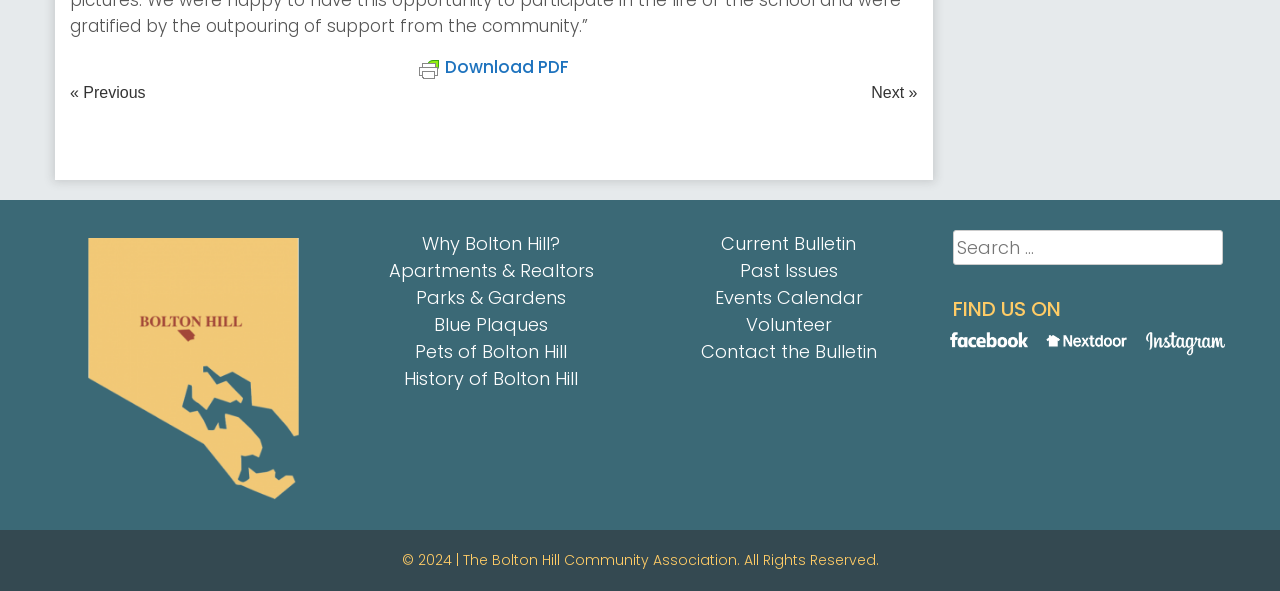Determine the bounding box coordinates for the region that must be clicked to execute the following instruction: "Visit Why Bolton Hill?".

[0.33, 0.392, 0.438, 0.434]